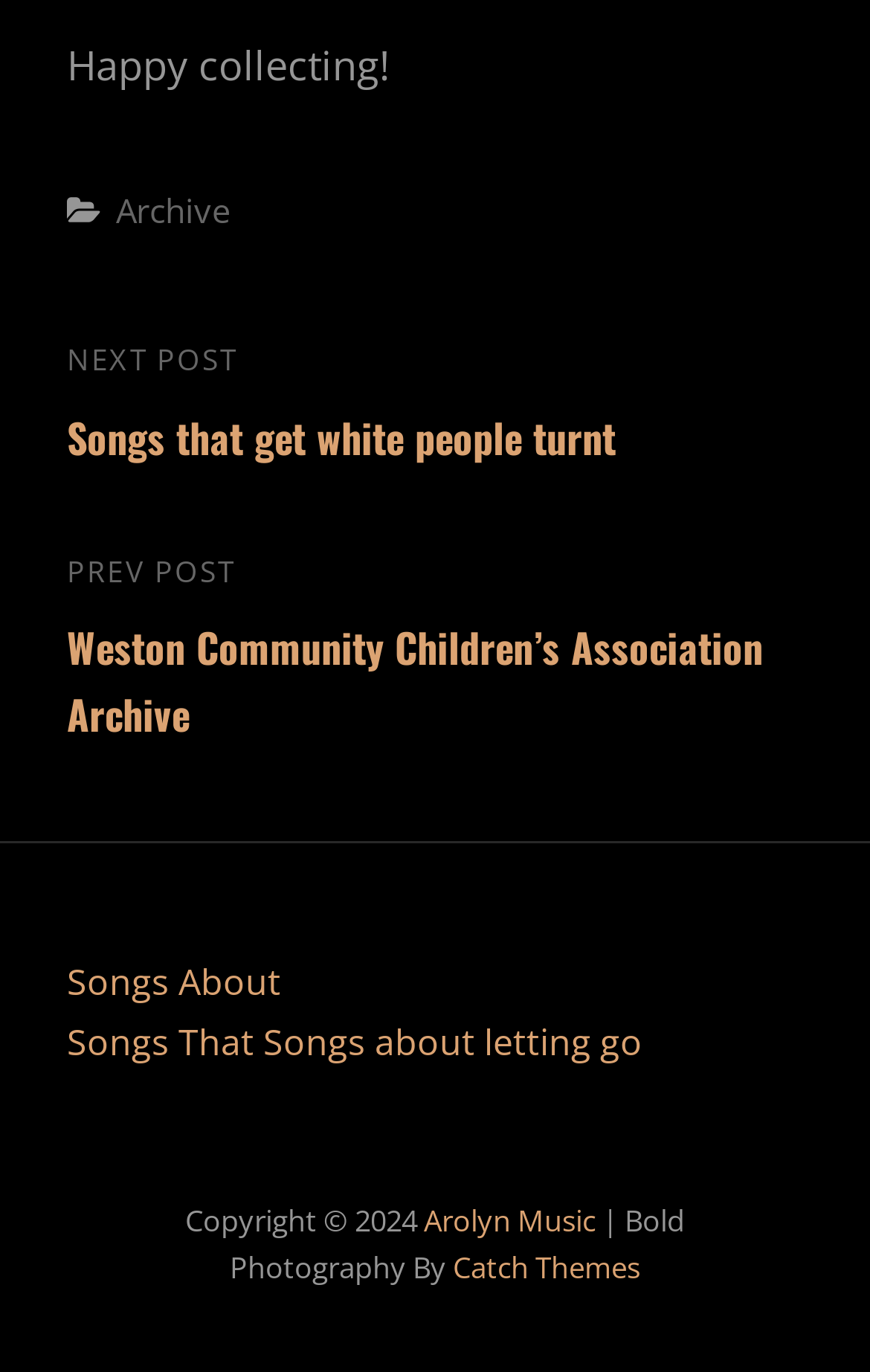Locate the bounding box coordinates for the element described below: "Arolyn Music". The coordinates must be four float values between 0 and 1, formatted as [left, top, right, bottom].

[0.487, 0.874, 0.685, 0.903]